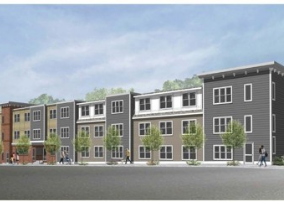Elaborate on the image by describing it in detail.

This image depicts a modern architectural rendering of a residential development, showcasing a multi-family housing complex designed to provide affordable homes. The structure features a contemporary aesthetic with a combination of dark and light-colored facades, ample windows, and greenery along the front. The layout suggests a welcoming community environment, with pathways for pedestrian access. This development is part of an initiative aimed at addressing housing equity and supporting developers of color. The accompanying information highlights the groundbreaking of this project in Central Falls, RI, which aims to preserve and create 62 affordable homes for the community.